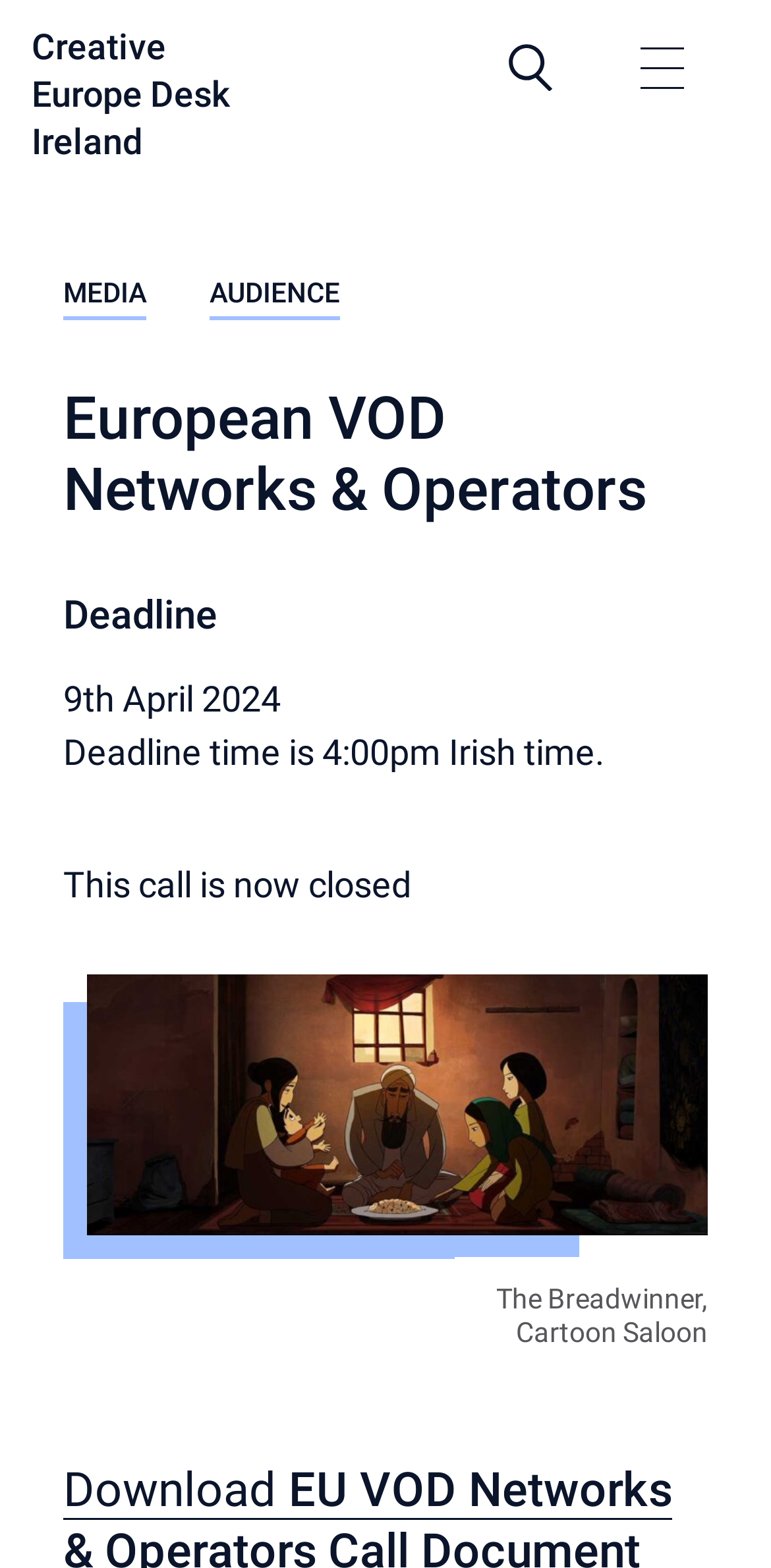What is the available action for the user?
Answer the question with as much detail as possible.

I found the available action for the user by looking at the link element at the bottom of the page, which says 'Download'.